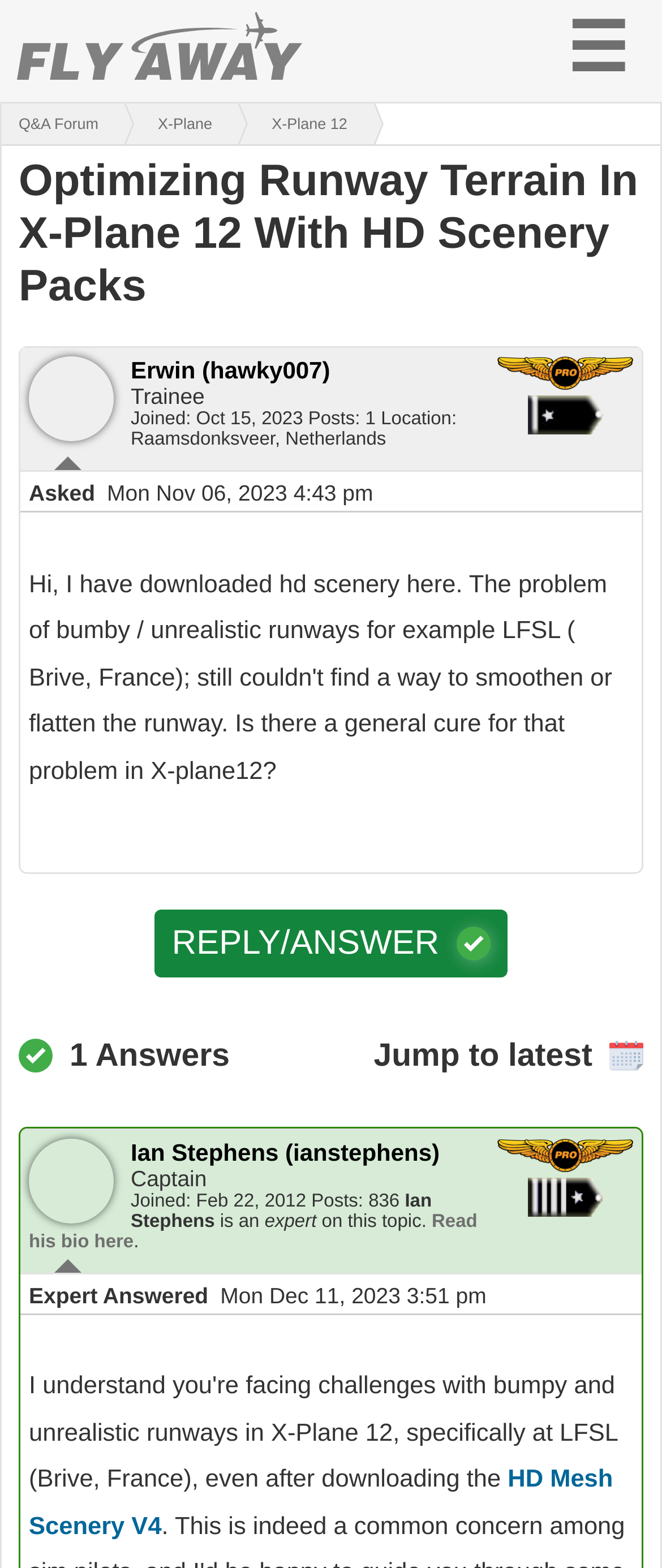What is the topic that Ian Stephens is an expert on?
Answer the question with just one word or phrase using the image.

this topic